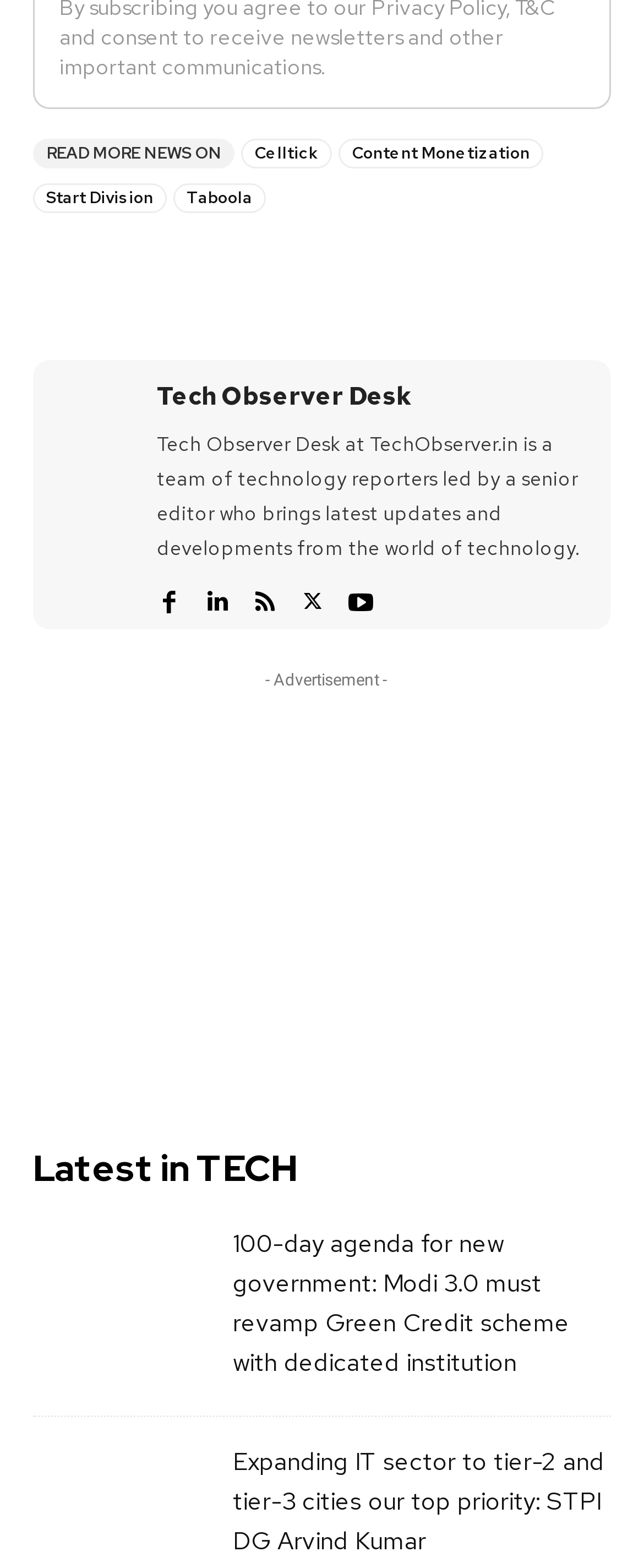Pinpoint the bounding box coordinates of the clickable element needed to complete the instruction: "Read more about '100-day agenda for new government: Modi 3.0 must revamp Green Credit scheme with dedicated institution'". The coordinates should be provided as four float numbers between 0 and 1: [left, top, right, bottom].

[0.362, 0.783, 0.885, 0.88]